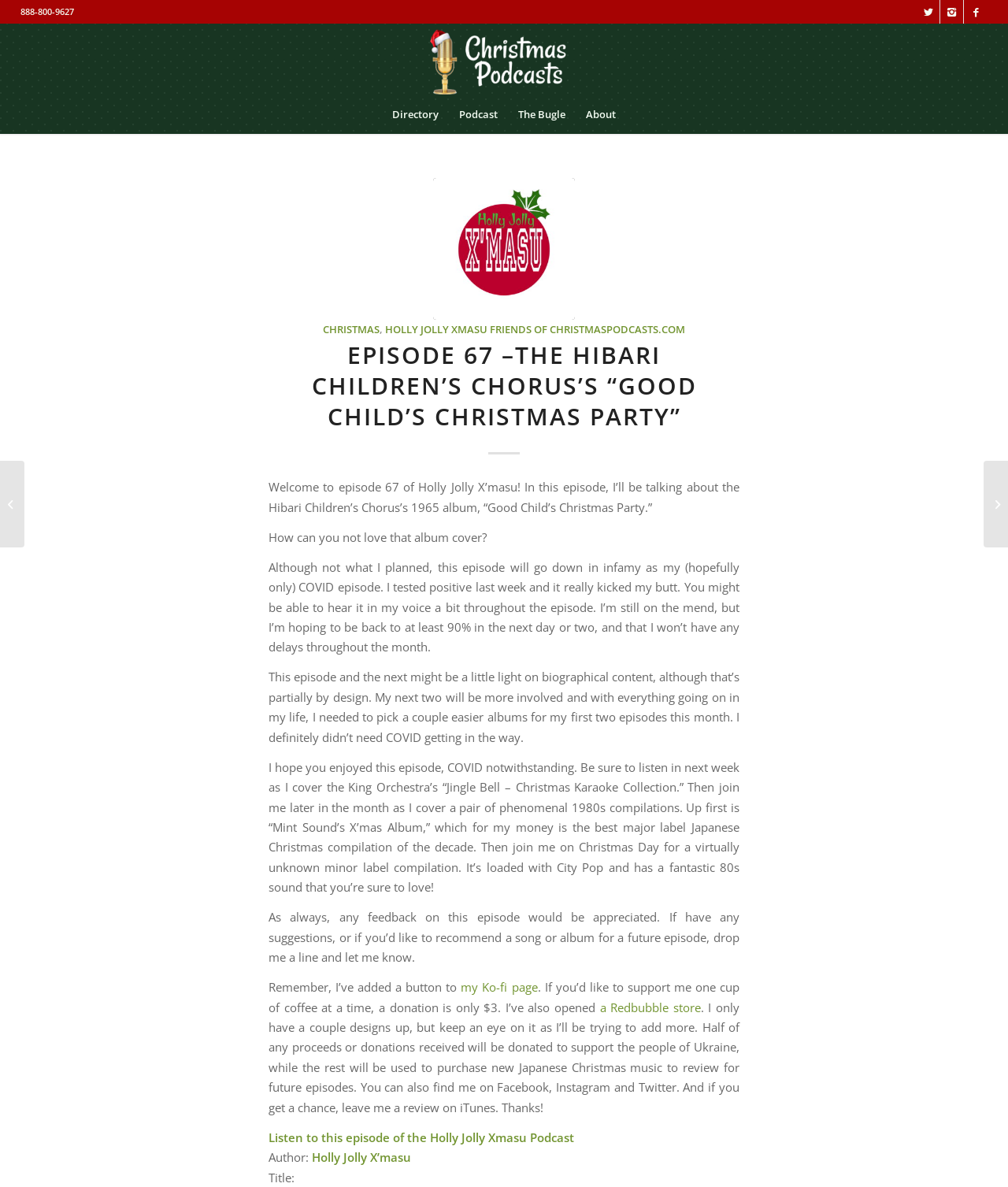Please determine the bounding box coordinates of the section I need to click to accomplish this instruction: "Click on the tennis link".

None